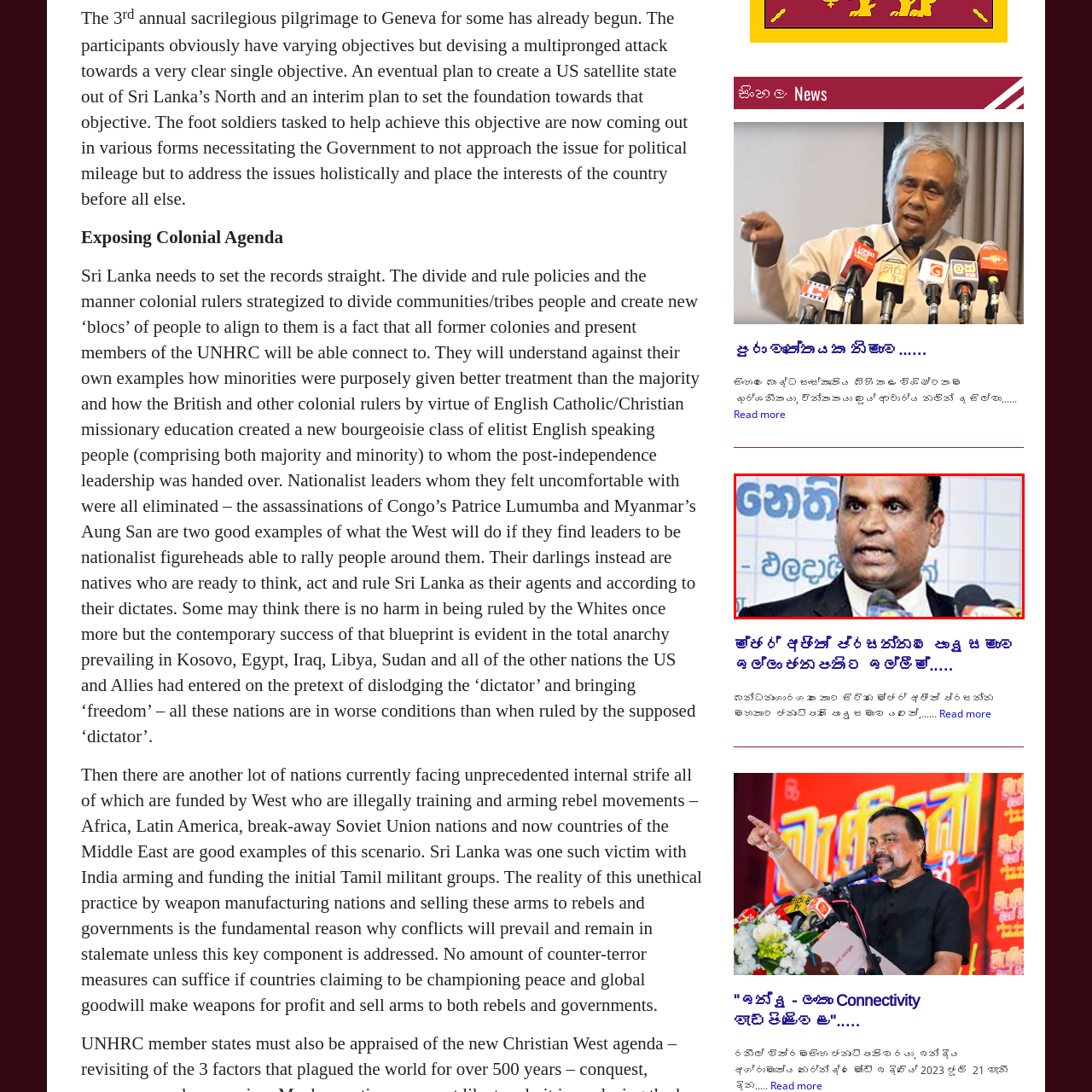Narrate the specific details and elements found within the red-bordered image.

The image depicts a man speaking confidently at a podium or press conference, dressed in professional attire. He appears to be addressing an audience, likely discussing significant topics relevant to current affairs. The context surrounding the image involves a report on a statement regarding Major Ajith Prasanna, who is currently imprisoned. The headline associated with this topic suggests that the speaker is making a plea or request to the President for a general pardon for Major Prasanna. This highlights the ongoing discussions around legal and political matters in Sri Lanka. The atmosphere suggests the importance of the discussion, emphasizing themes of governance, justice, and public discourse in a crucial political context.